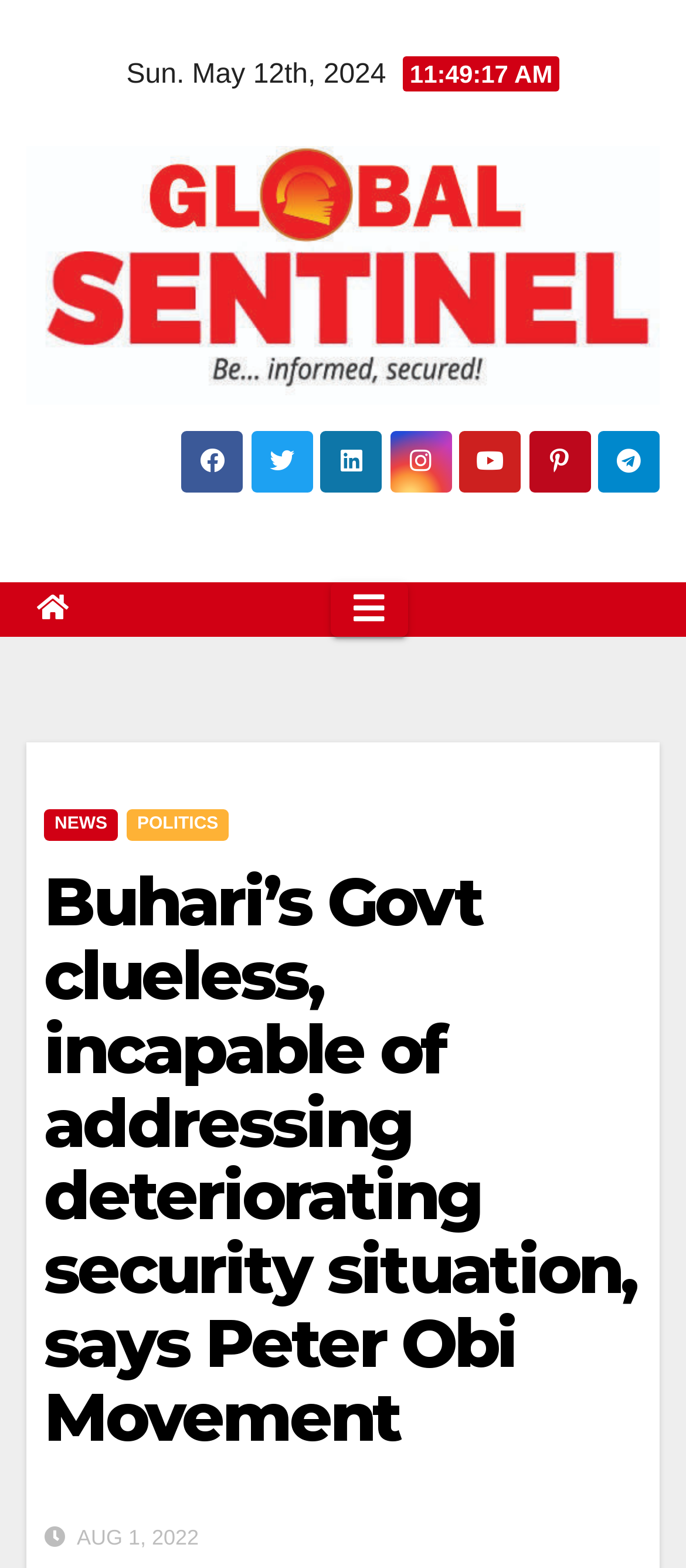What is the date of the article?
Please provide a single word or phrase in response based on the screenshot.

AUG 1, 2022